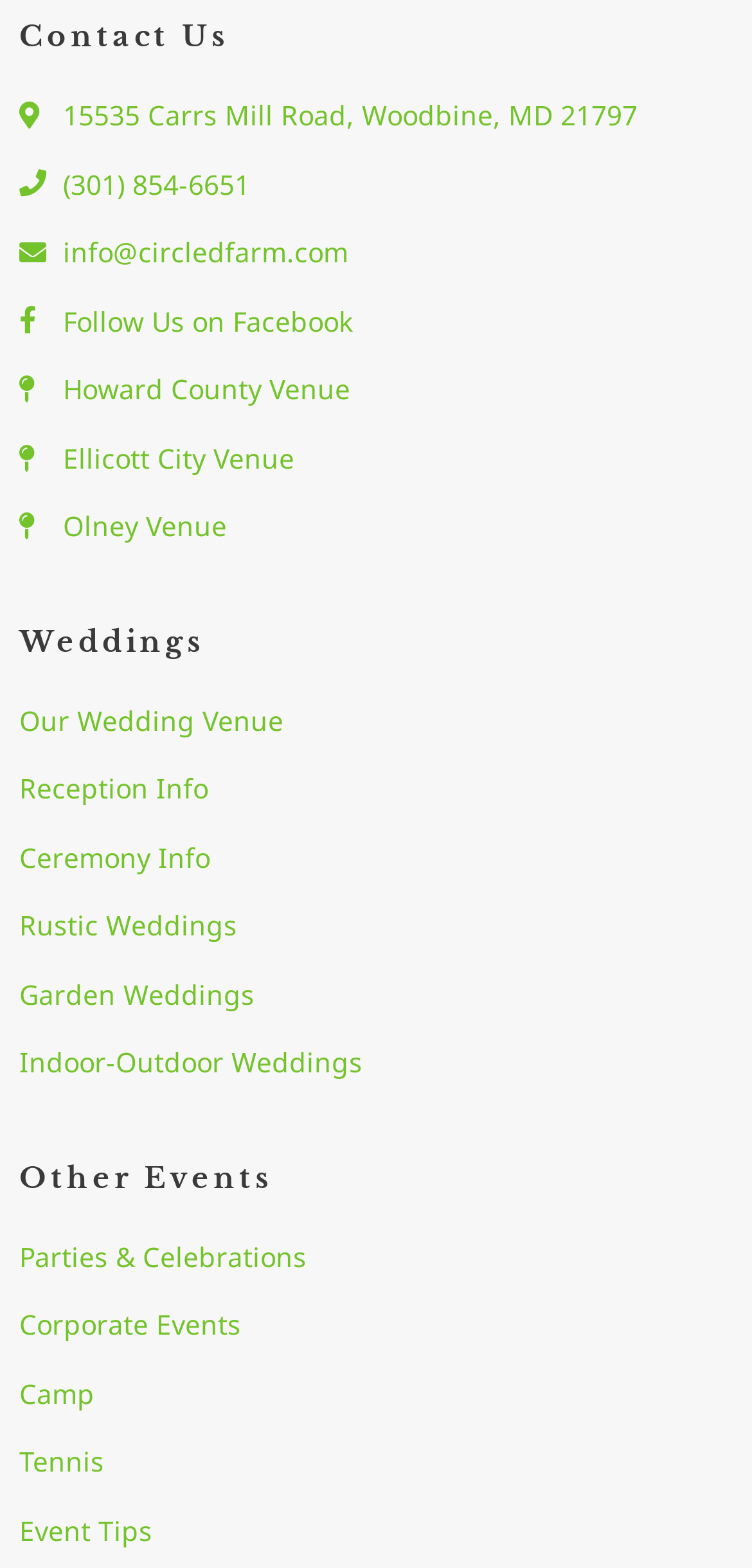Please identify the bounding box coordinates of the element's region that I should click in order to complete the following instruction: "View contact information". The bounding box coordinates consist of four float numbers between 0 and 1, i.e., [left, top, right, bottom].

[0.026, 0.058, 0.974, 0.089]